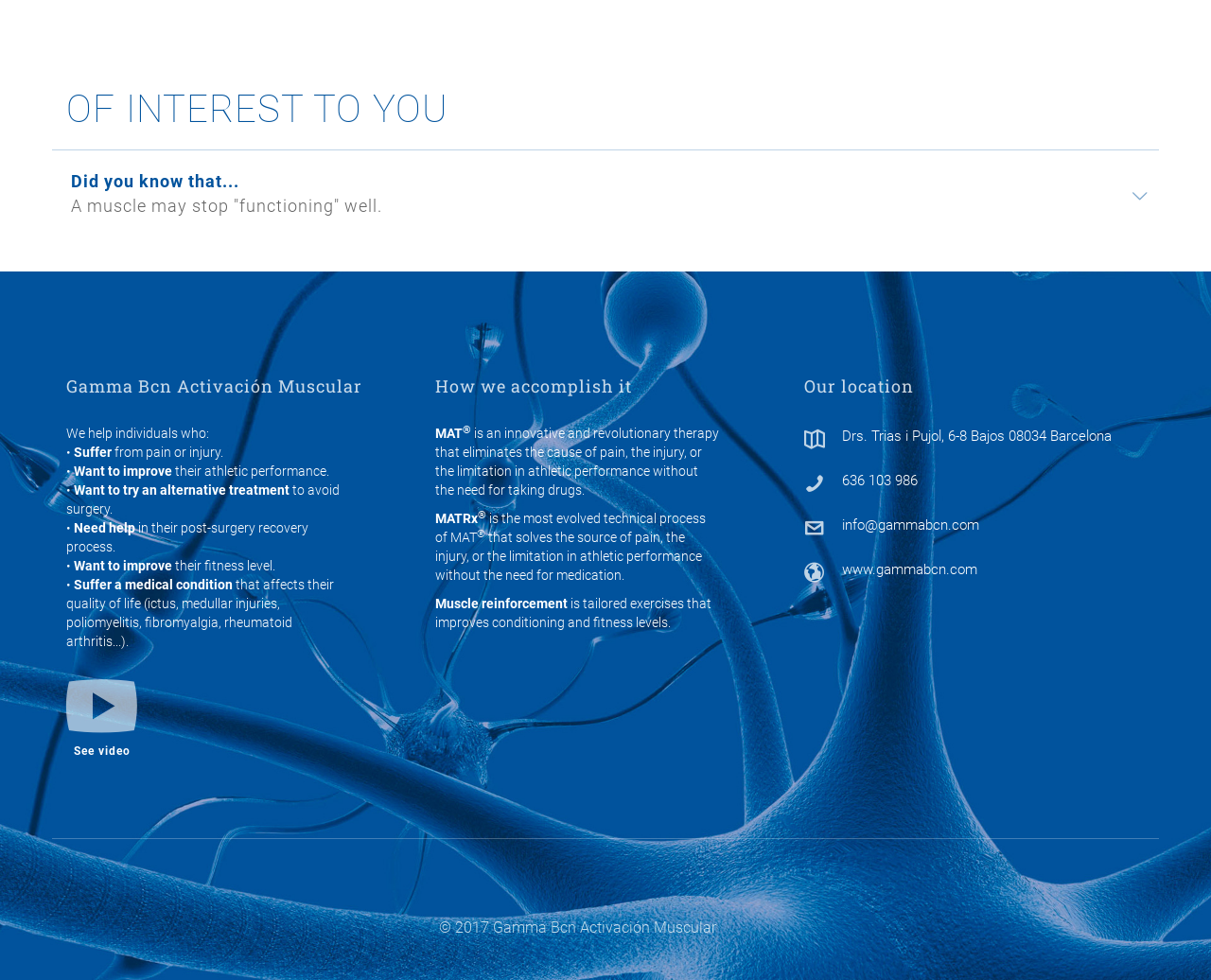Determine the bounding box for the UI element as described: "See video". The coordinates should be represented as four float numbers between 0 and 1, formatted as [left, top, right, bottom].

[0.055, 0.685, 0.114, 0.778]